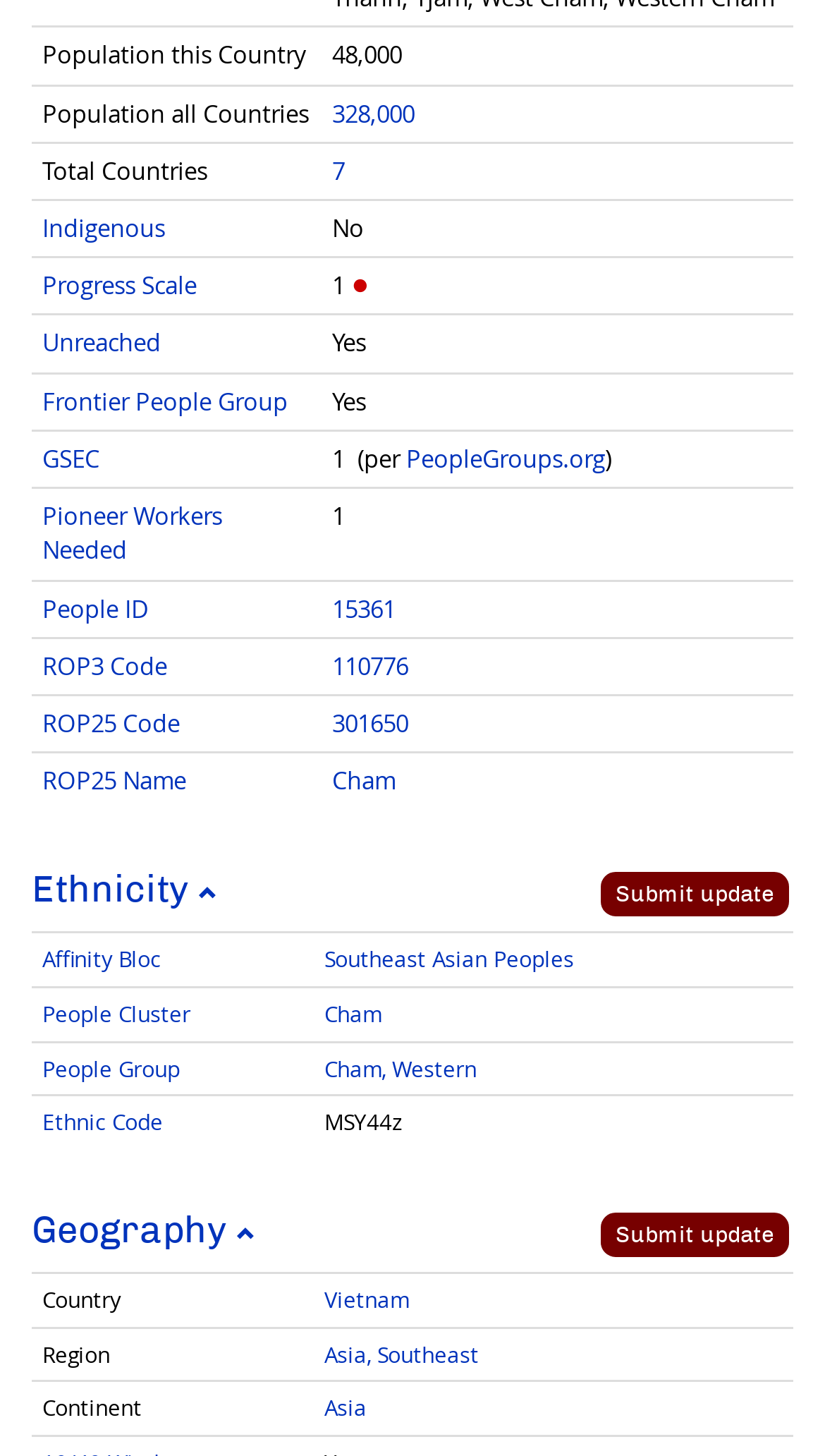Provide your answer in a single word or phrase: 
How many countries are there in total?

7